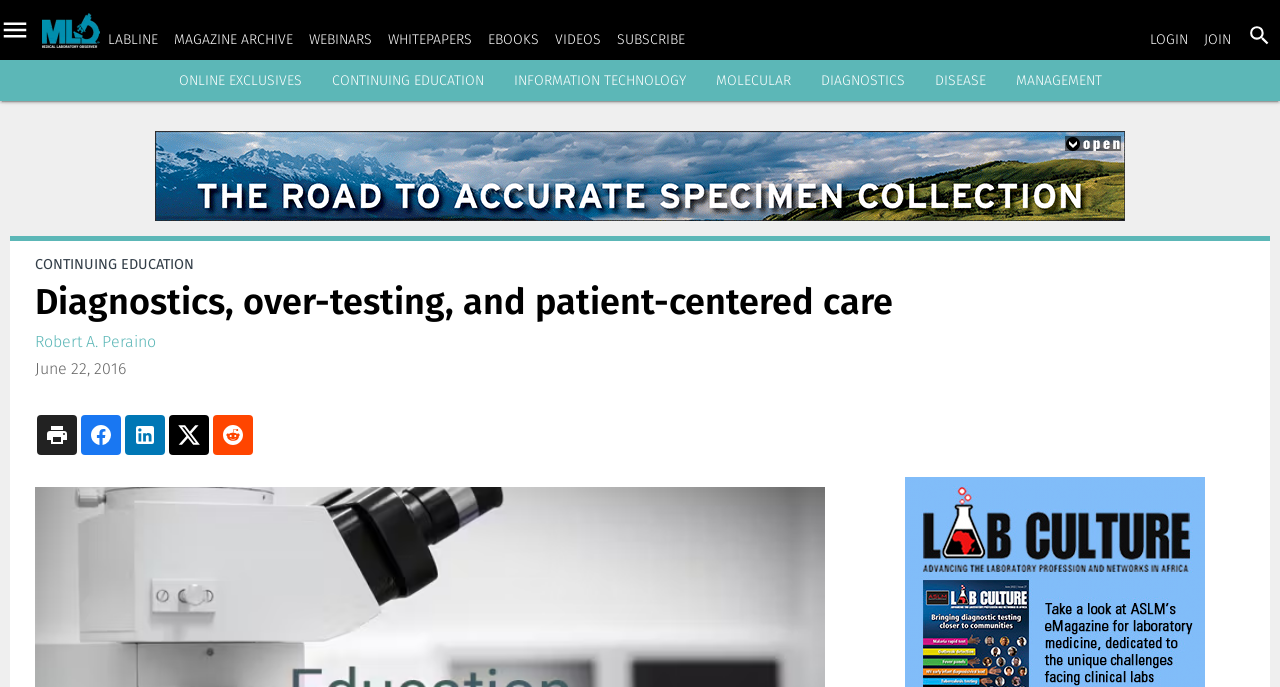Identify the bounding box coordinates for the element that needs to be clicked to fulfill this instruction: "login to the website". Provide the coordinates in the format of four float numbers between 0 and 1: [left, top, right, bottom].

[0.898, 0.045, 0.928, 0.07]